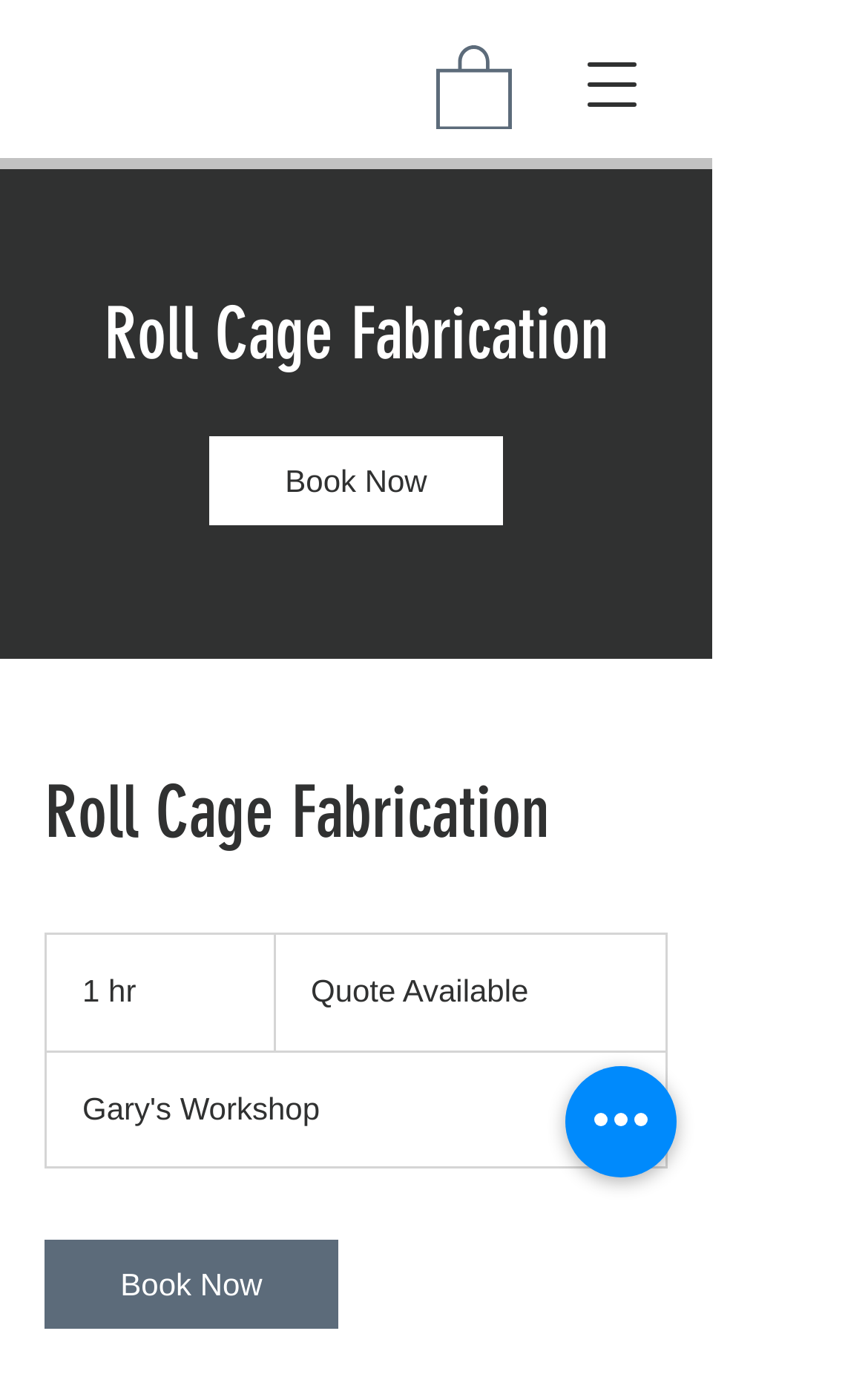Using the details in the image, give a detailed response to the question below:
How long does it take to get a quote?

The webpage contains a static text '1 h' which is likely indicating the time it takes to get a quote, and it is placed near the 'Quote Available' text, suggesting that it is related to the quote process.